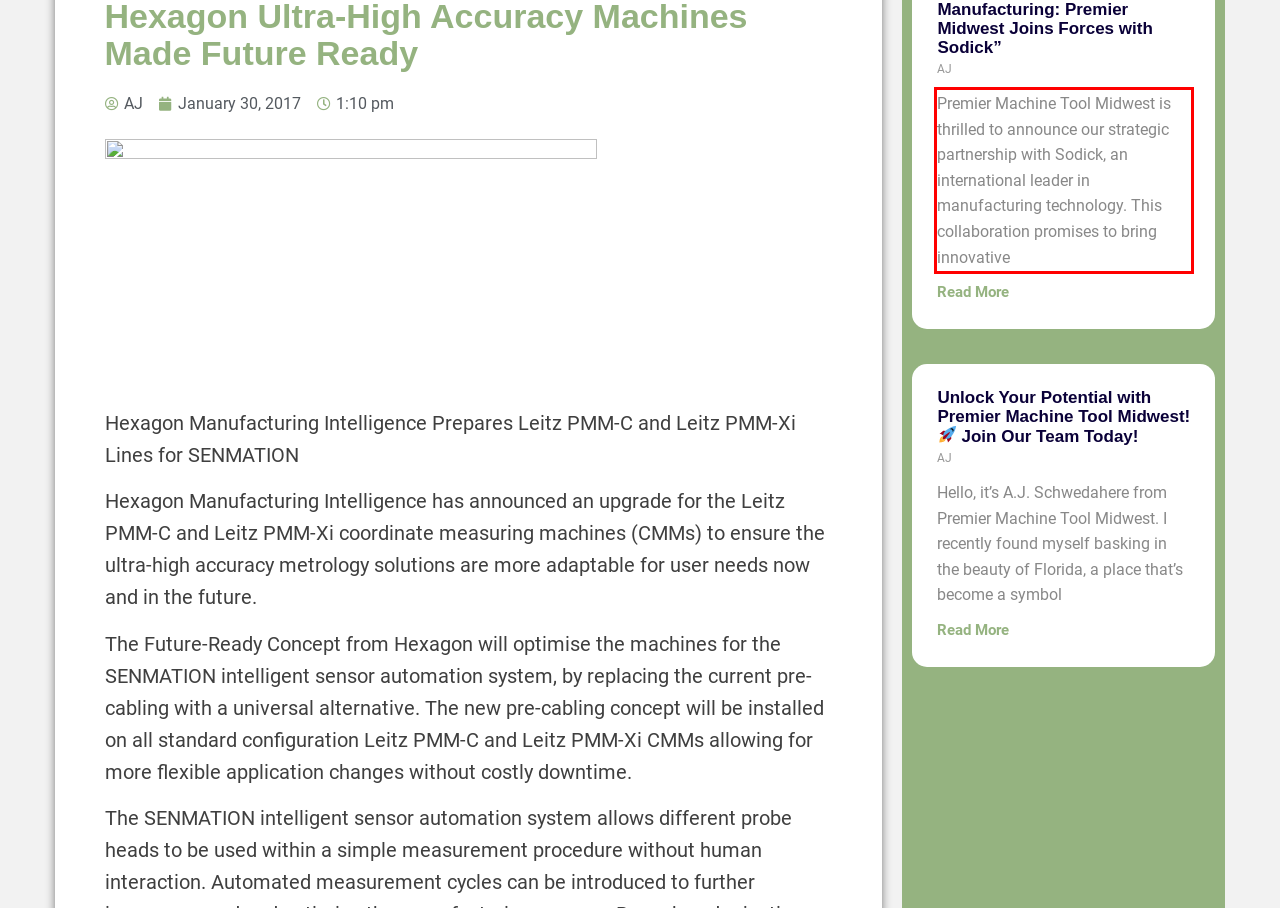You have a screenshot with a red rectangle around a UI element. Recognize and extract the text within this red bounding box using OCR.

Premier Machine Tool Midwest is thrilled to announce our strategic partnership with Sodick, an international leader in manufacturing technology. This collaboration promises to bring innovative